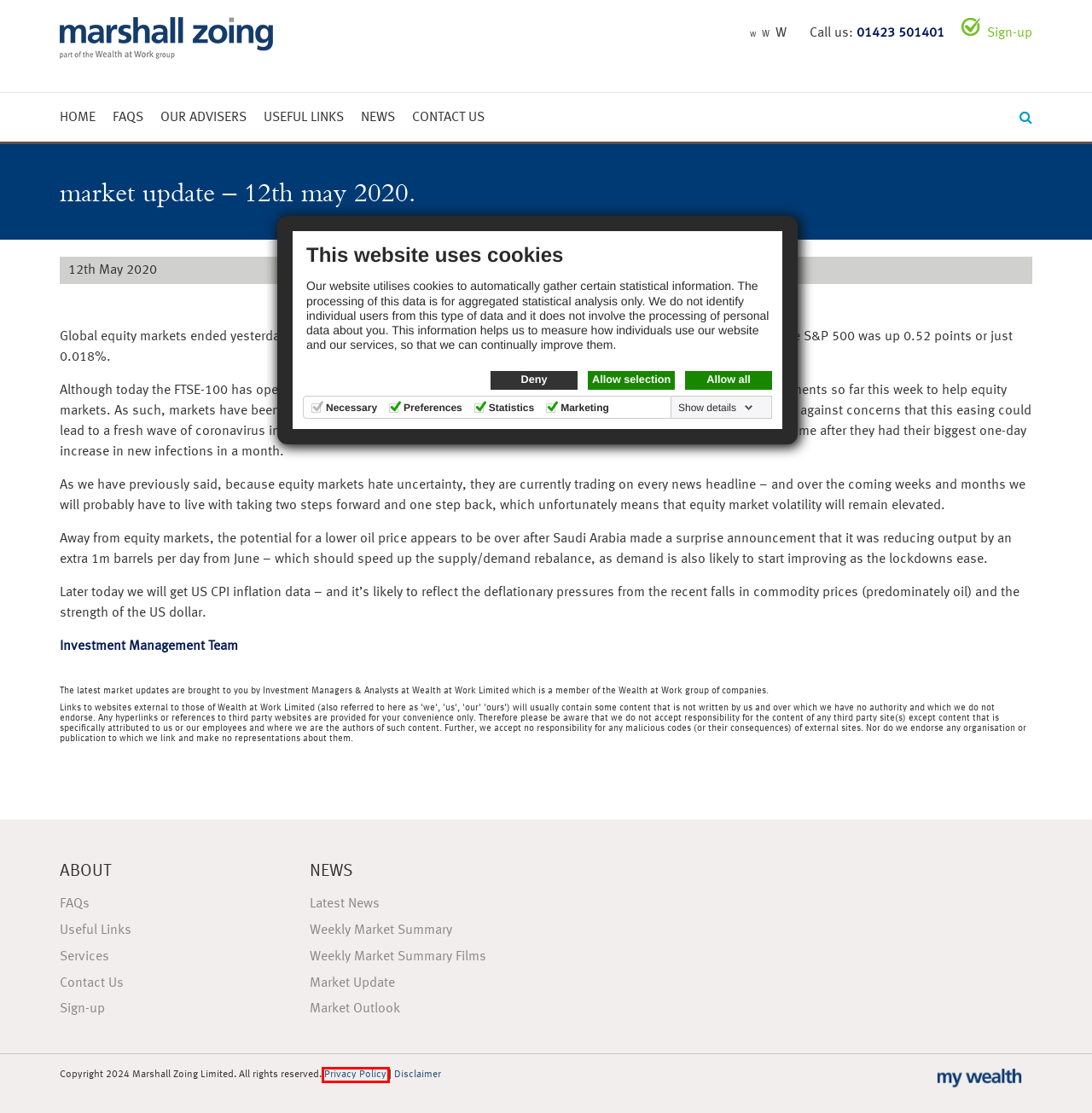You are provided with a screenshot of a webpage that includes a red rectangle bounding box. Please choose the most appropriate webpage description that matches the new webpage after clicking the element within the red bounding box. Here are the candidates:
A. Weekly Market Summary |
B. my wealth - Wealth at Work Limited
C. Our Advisers |
D. Radio |
E. News |
F. Sign-up |
G. Privacy |
H. FAQs |

G